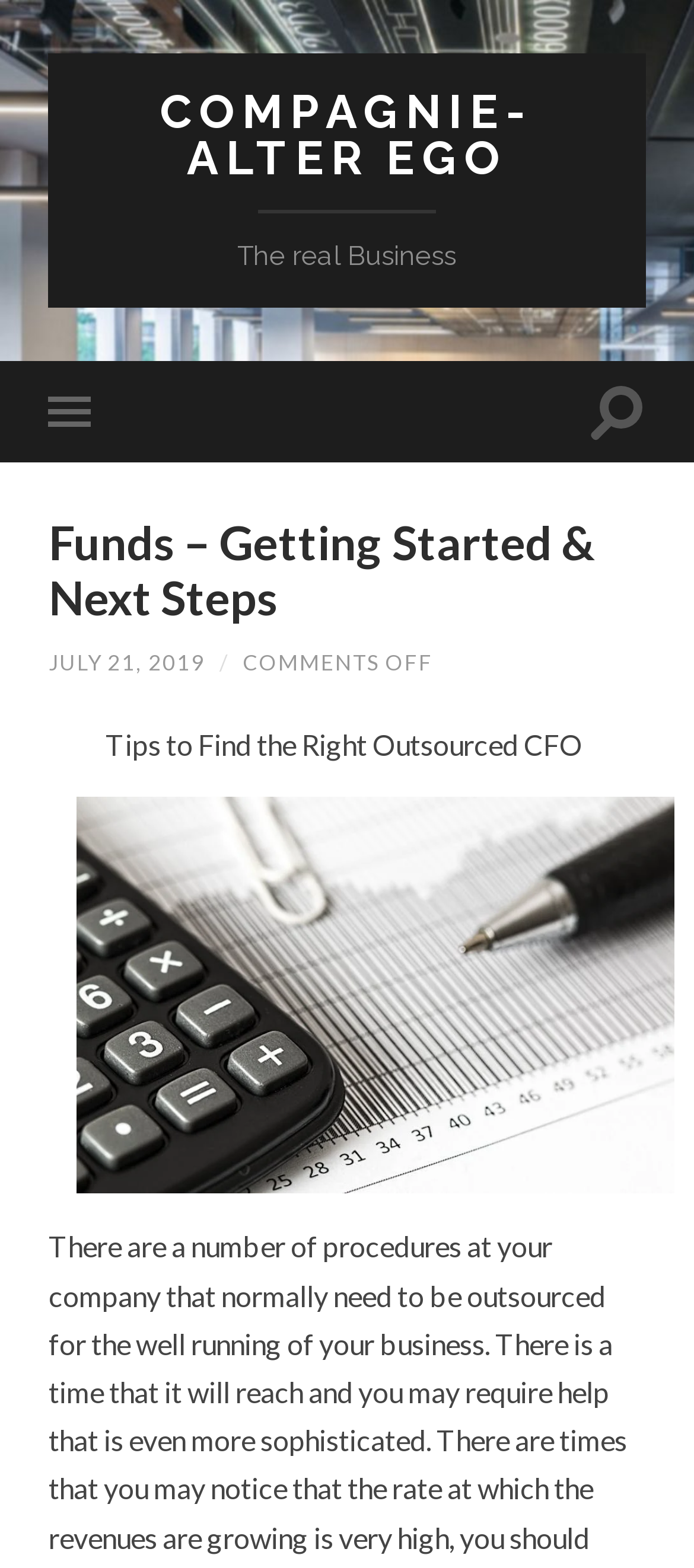Using the format (top-left x, top-left y, bottom-right x, bottom-right y), and given the element description, identify the bounding box coordinates within the screenshot: July 21, 2019

[0.07, 0.413, 0.296, 0.43]